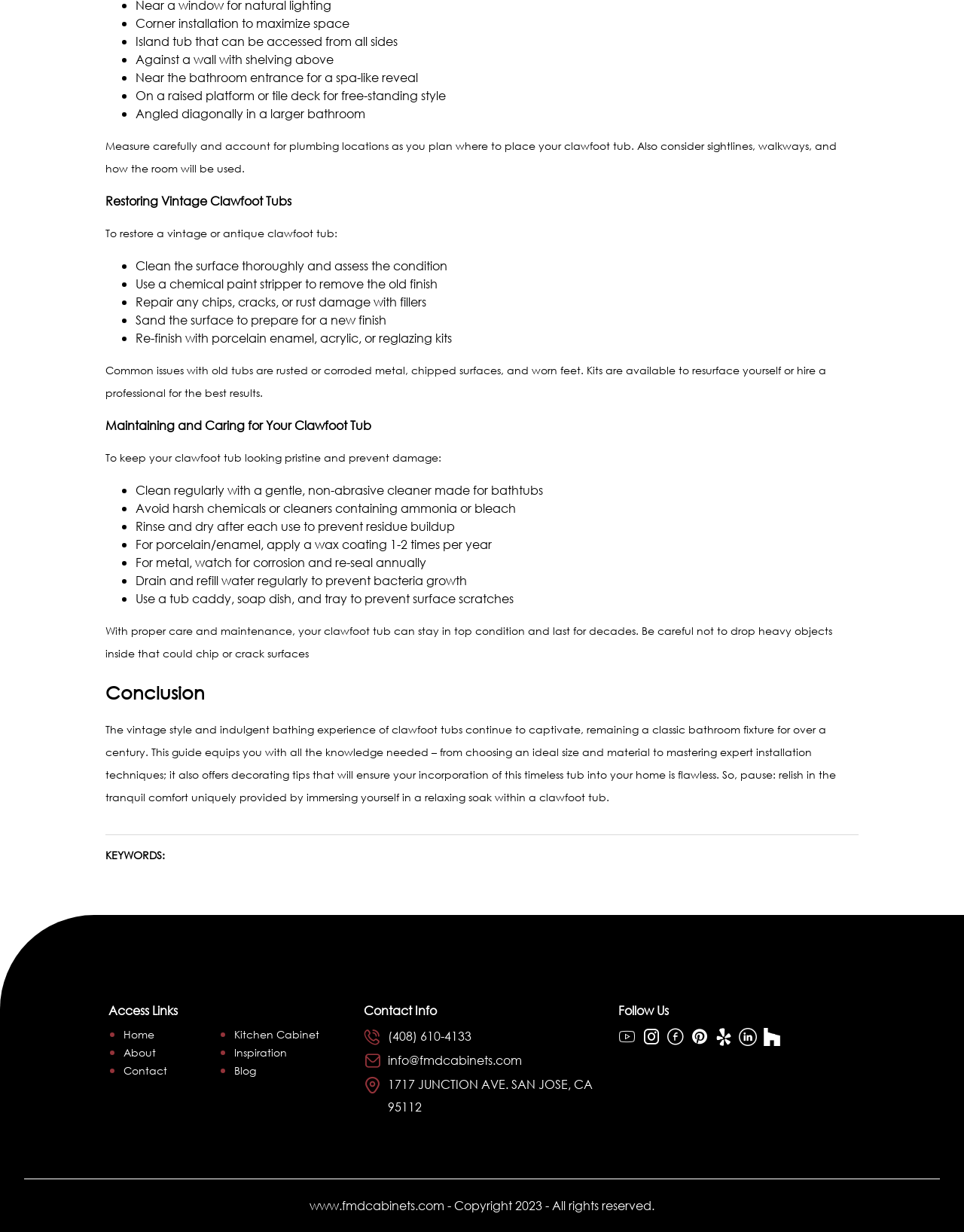What is the contact phone number provided on the webpage?
Examine the image and give a concise answer in one word or a short phrase.

(408) 610-4133